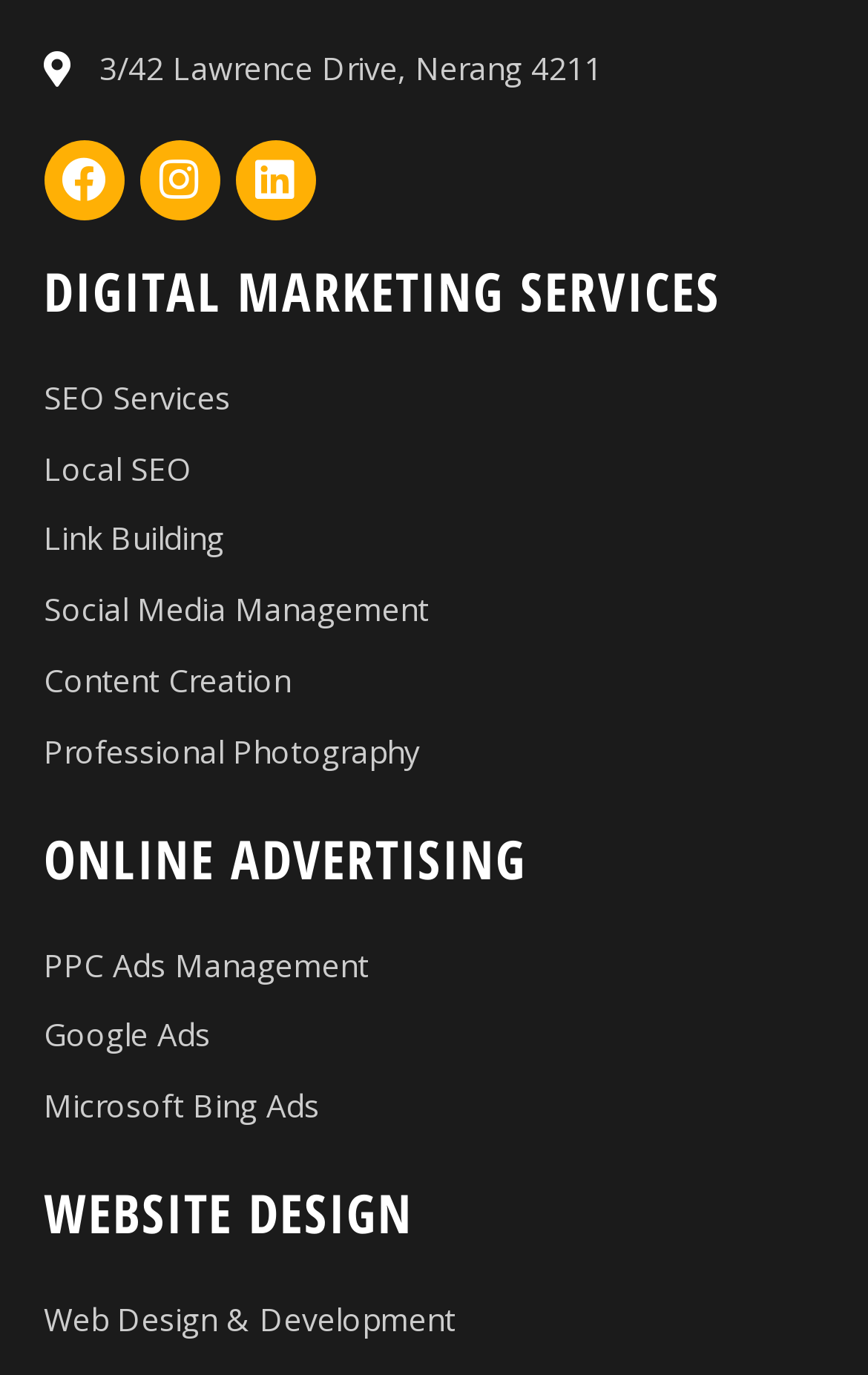Look at the image and write a detailed answer to the question: 
What is the address of the company?

The address of the company can be found at the top of the webpage, which is '3/42 Lawrence Drive, Nerang 4211'.